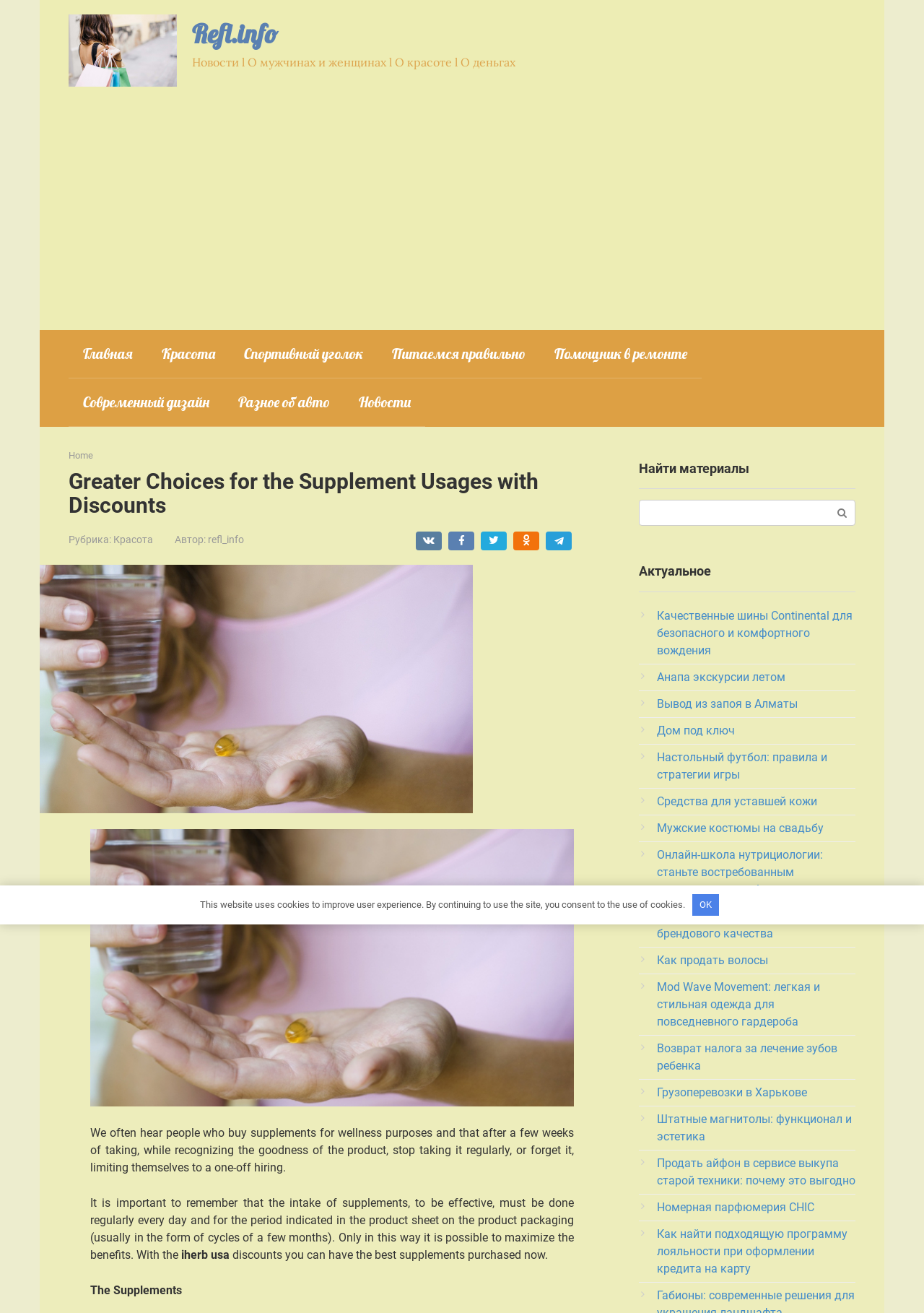Predict the bounding box of the UI element that fits this description: "Лучшие модели кроссовок брендового качества".

[0.711, 0.692, 0.868, 0.716]